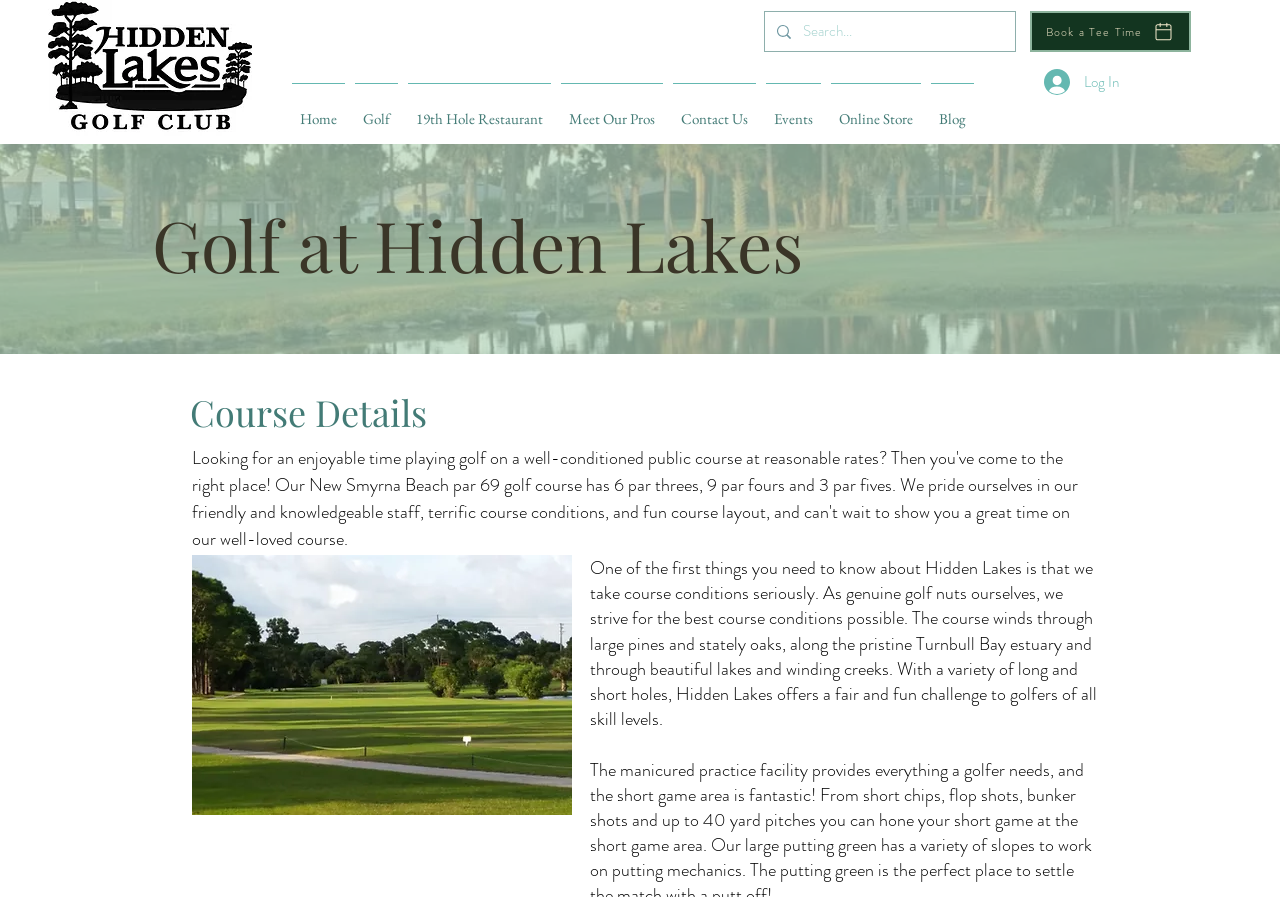Determine the bounding box coordinates of the UI element described below. Use the format (top-left x, top-left y, bottom-right x, bottom-right y) with floating point numbers between 0 and 1: Book a Tee Time

[0.805, 0.012, 0.93, 0.058]